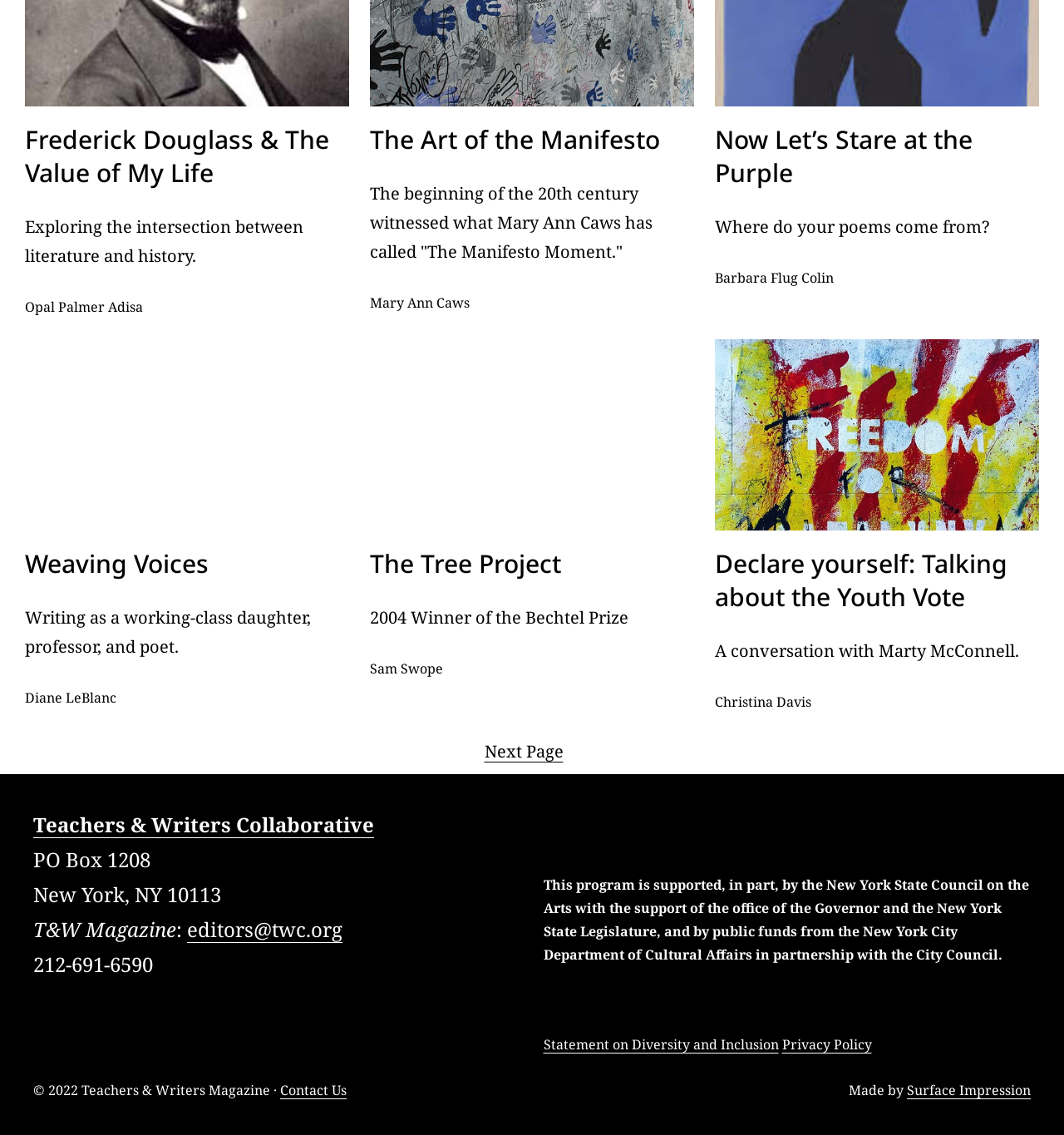Please respond to the question with a concise word or phrase:
What is the name of the organization that supports this program?

New York State Council on the Arts